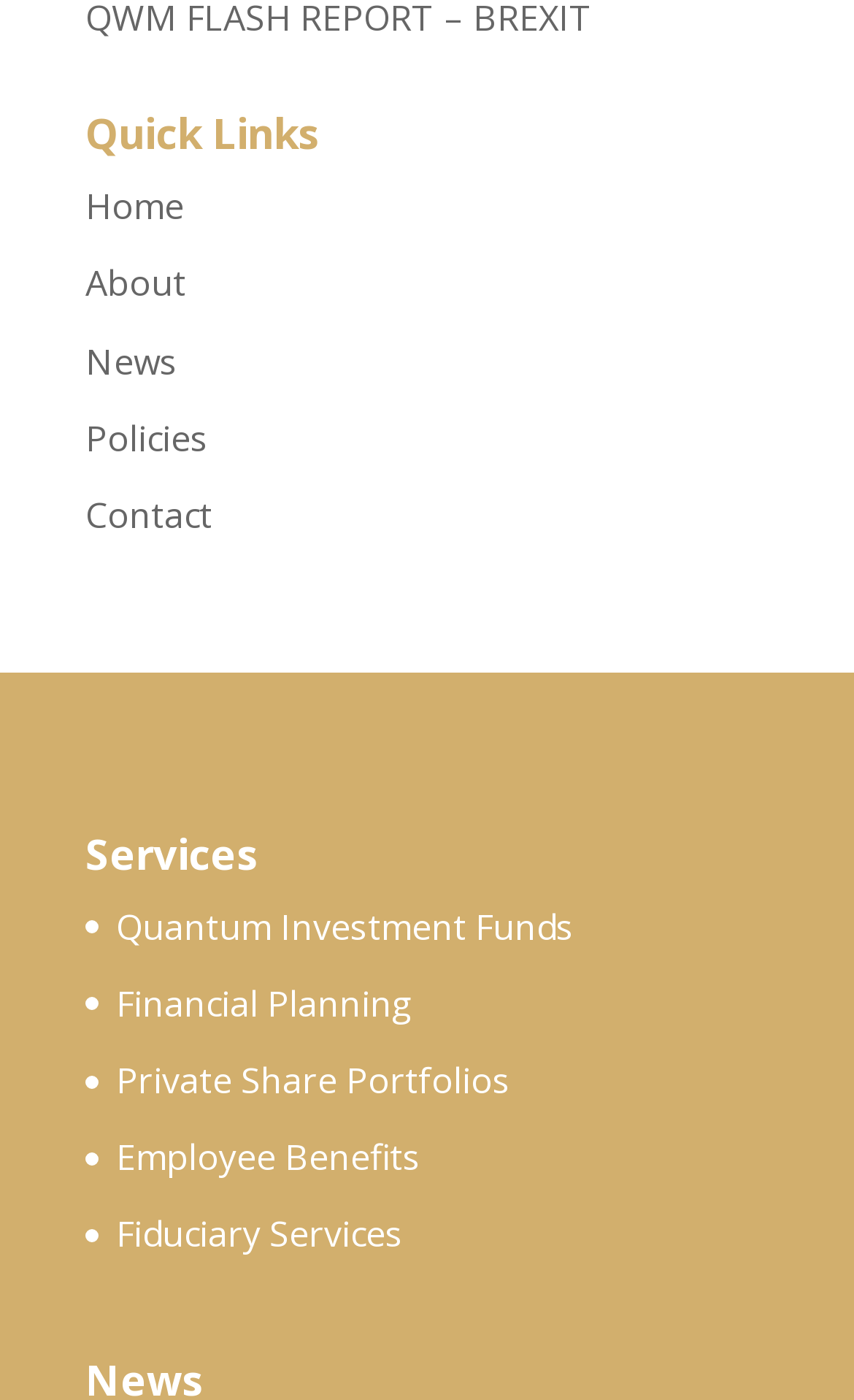Kindly determine the bounding box coordinates for the clickable area to achieve the given instruction: "explore fiduciary services".

[0.136, 0.864, 0.472, 0.899]